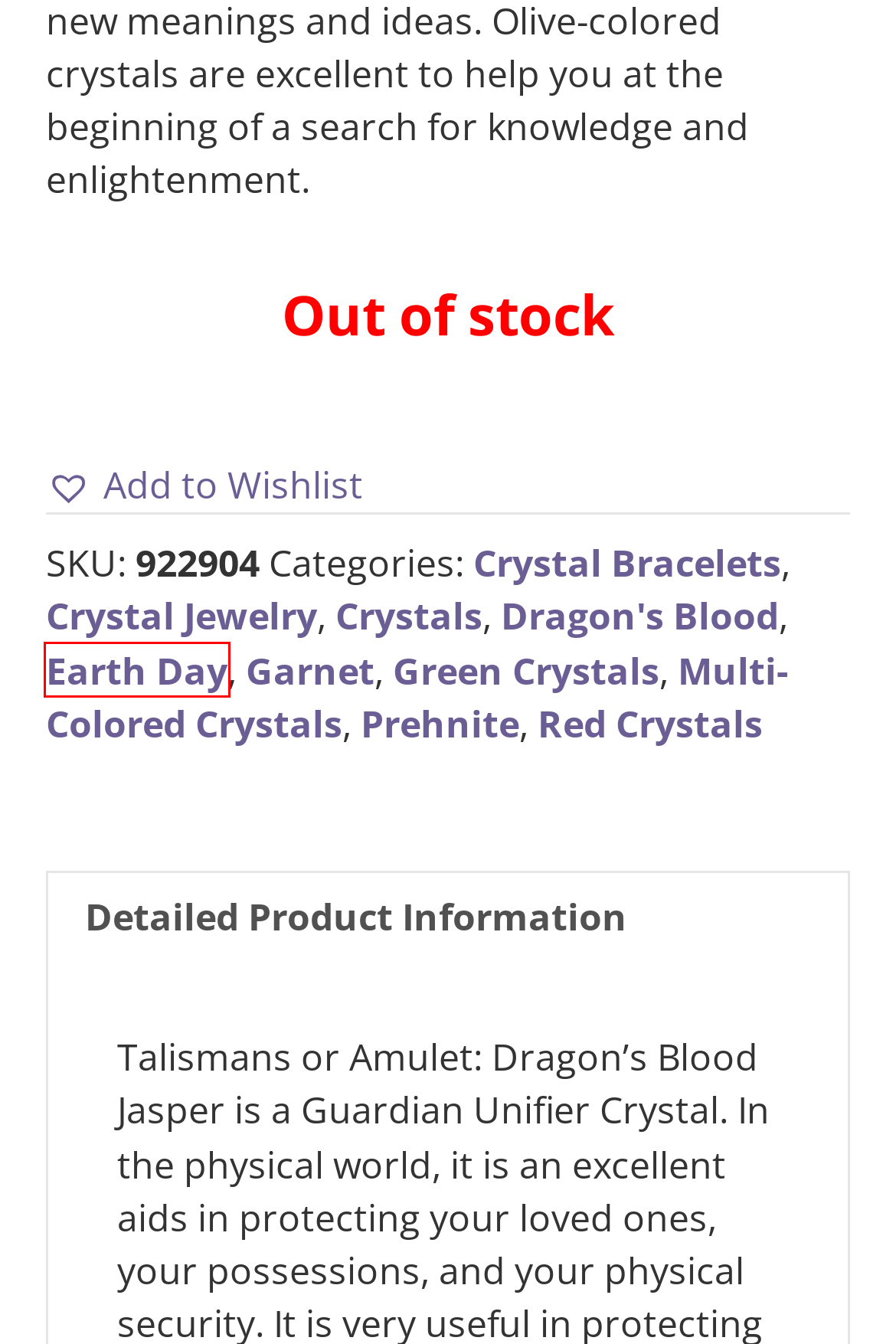Analyze the given webpage screenshot and identify the UI element within the red bounding box. Select the webpage description that best matches what you expect the new webpage to look like after clicking the element. Here are the candidates:
A. Dragon's Blood - Crystal Vaults
B. Crystal Jewelry - Crystal Vaults
C. Multi-Colored Crystals - Crystal Vaults
D. Earth Day - Crystal Vaults
E. Red Crystals - Crystal Vaults
F. Garnet - Crystal Vaults
G. Crystal Bracelets - Crystal Vaults
H. Crystals - Crystal Vaults

D